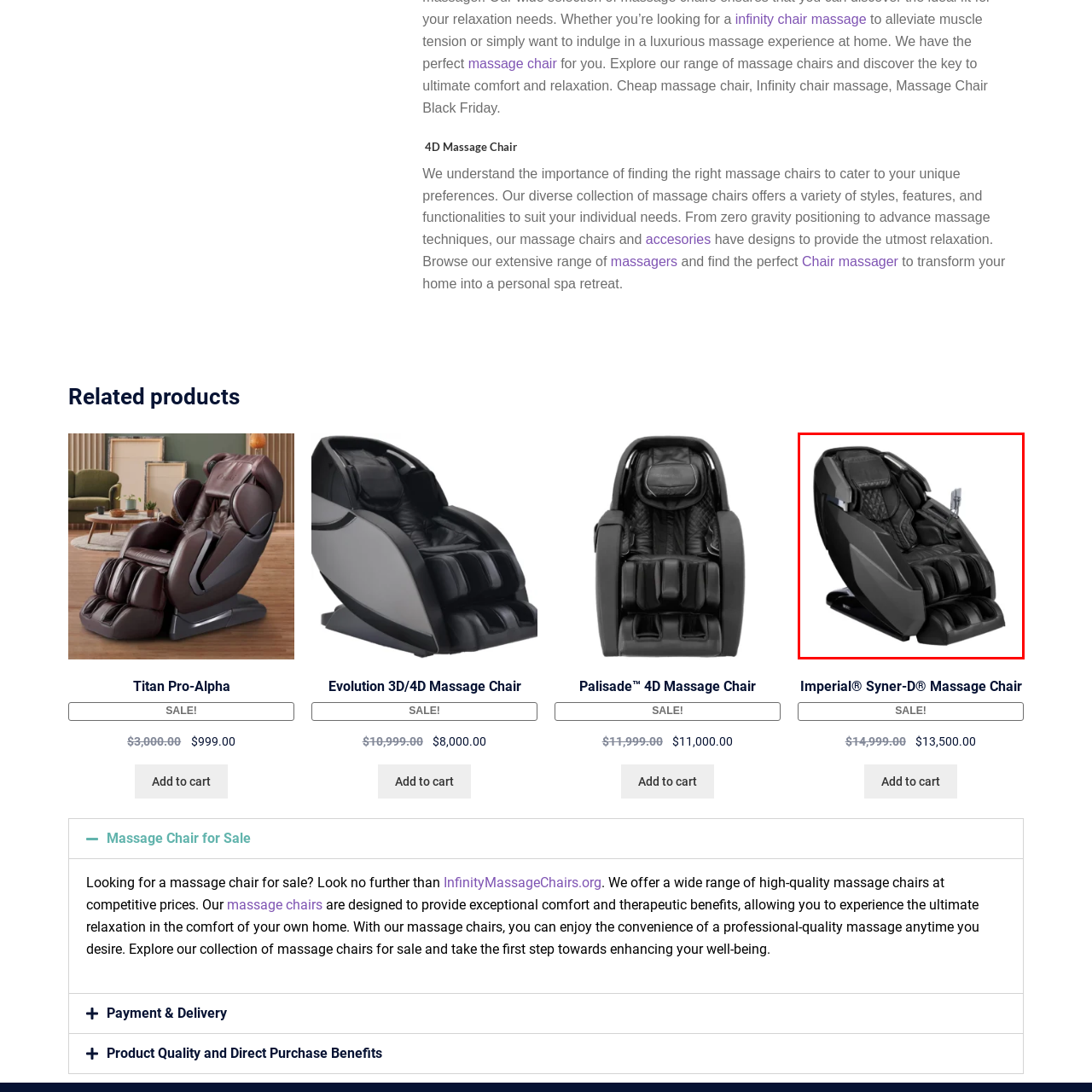Thoroughly describe the scene captured inside the red-bordered section of the image.

The image features a sleek and modern massage chair, designed for both comfort and style. Its black upholstery is complemented by intricate detailing, including a quilted pattern on the seat and backrest. The chair's ergonomic shape promises a supportive experience, ideal for relieving muscle tension and enhancing relaxation. A convenient control panel is visible, allowing users to easily adjust settings for a personalized massage experience. This luxury massage chair, known as the Imperial® Syner-D® Massage Chair, is currently on sale for $13,500.00, emphasizing its premium quality and advanced features, perfect for transforming any space into a serene home spa environment.